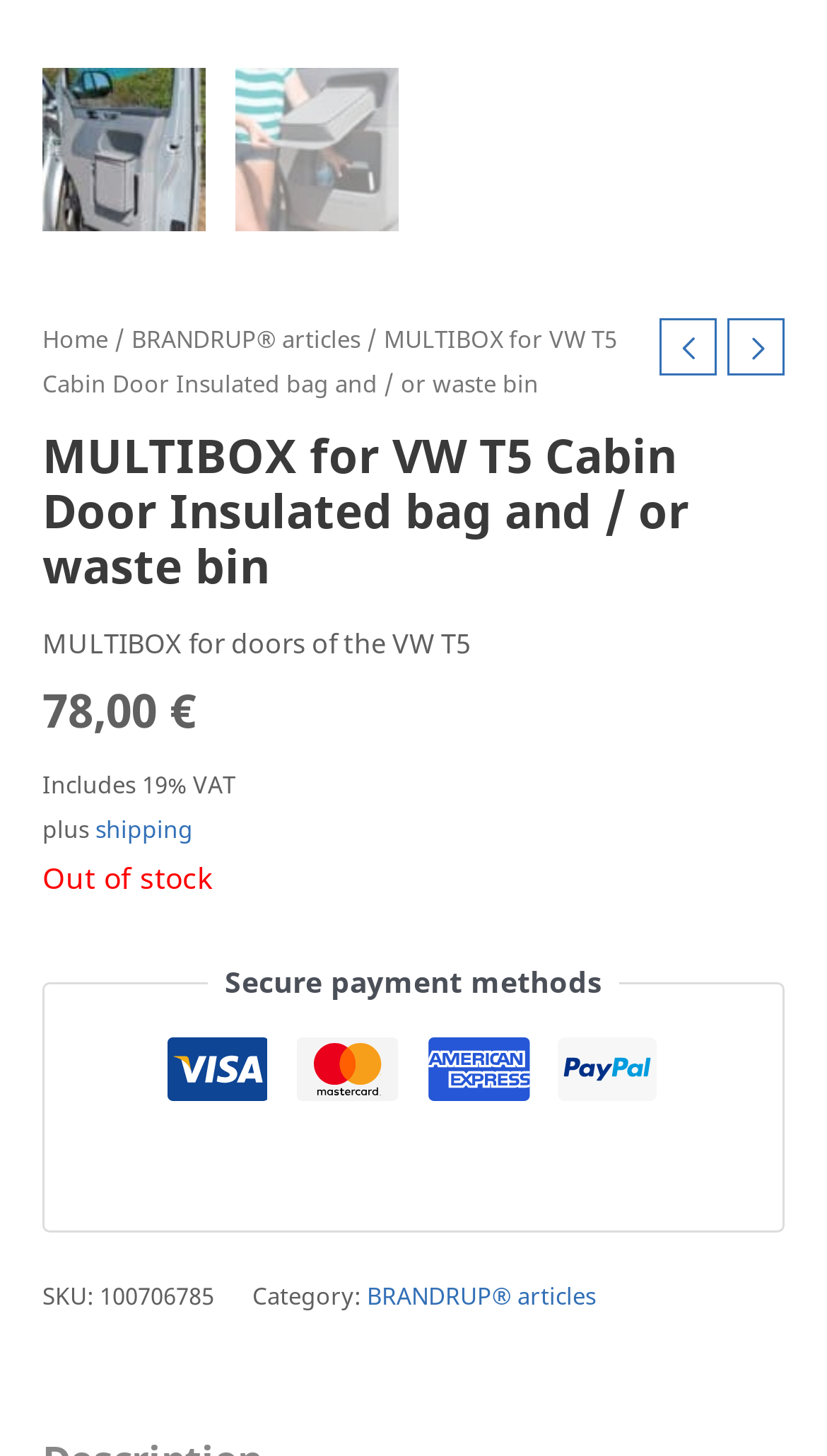Based on the element description Save on computer, identify the bounding box of the UI element in the given webpage screenshot. The coordinates should be in the format (top-left x, top-left y, bottom-right x, bottom-right y) and must be between 0 and 1.

[0.433, 0.593, 0.851, 0.652]